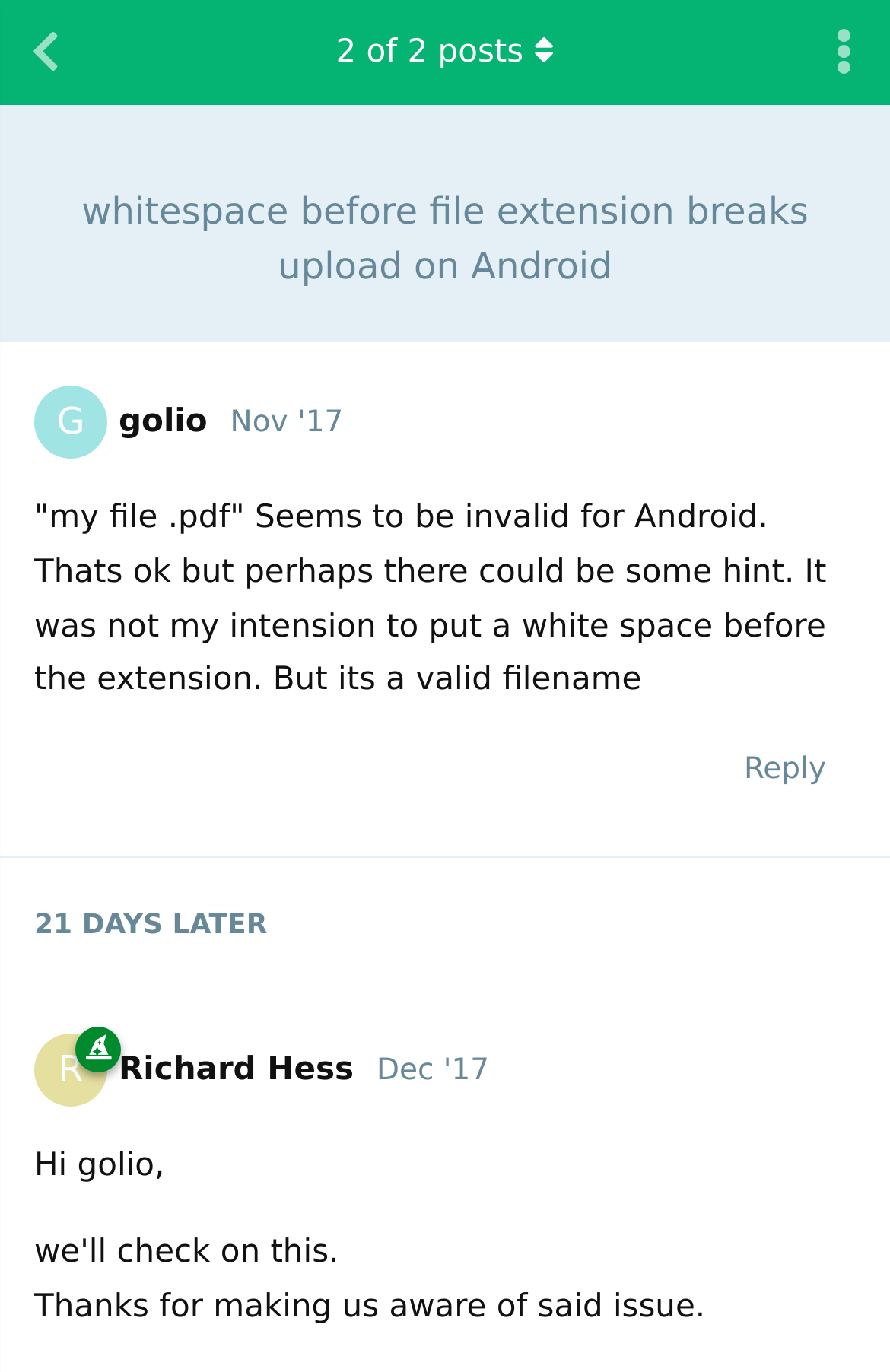Identify the bounding box coordinates for the UI element described as follows: "Dec '17". Ensure the coordinates are four float numbers between 0 and 1, formatted as [left, top, right, bottom].

[0.423, 0.768, 0.55, 0.793]